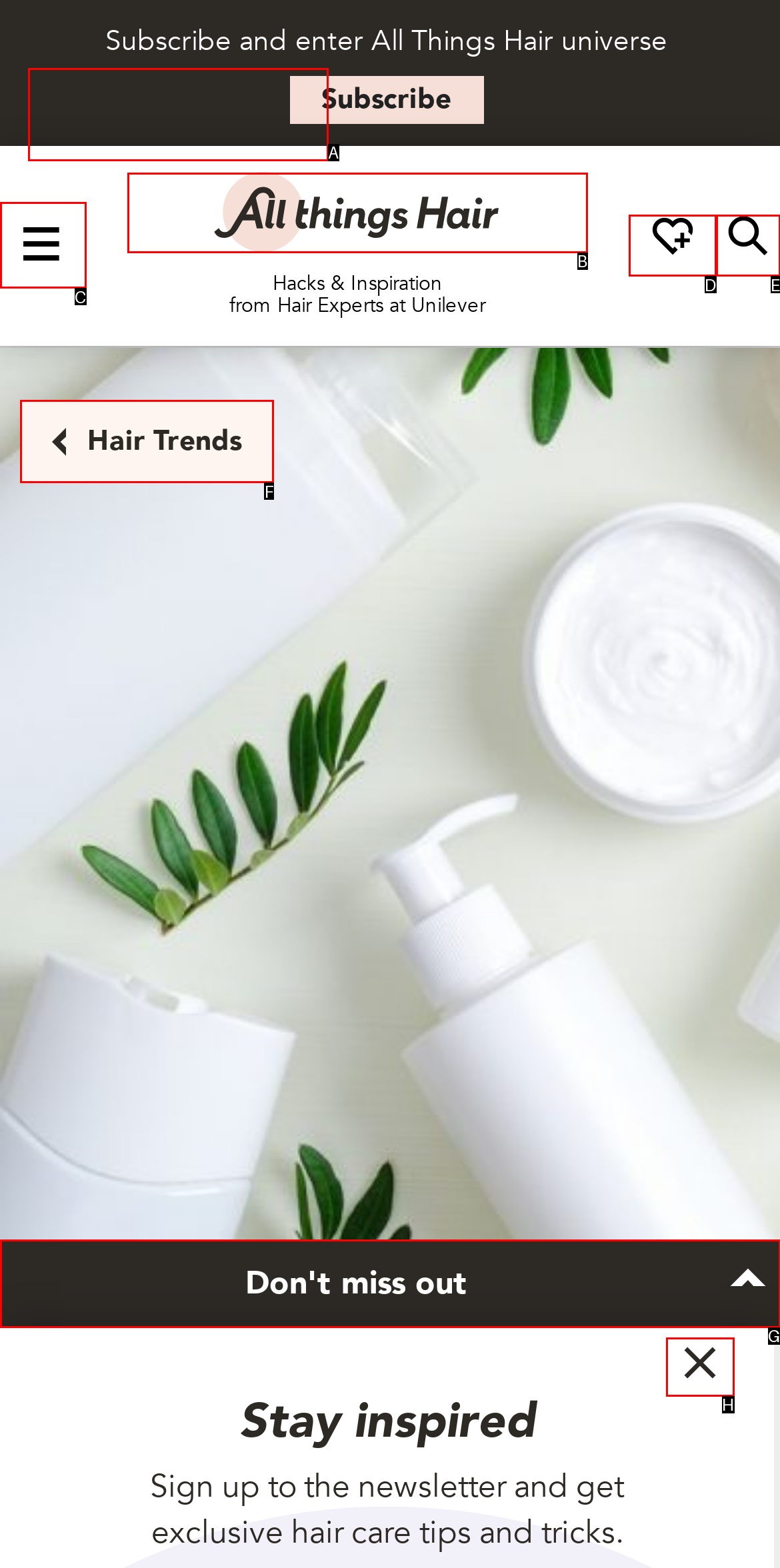Determine the letter of the element you should click to carry out the task: Explore Hair Trends
Answer with the letter from the given choices.

F